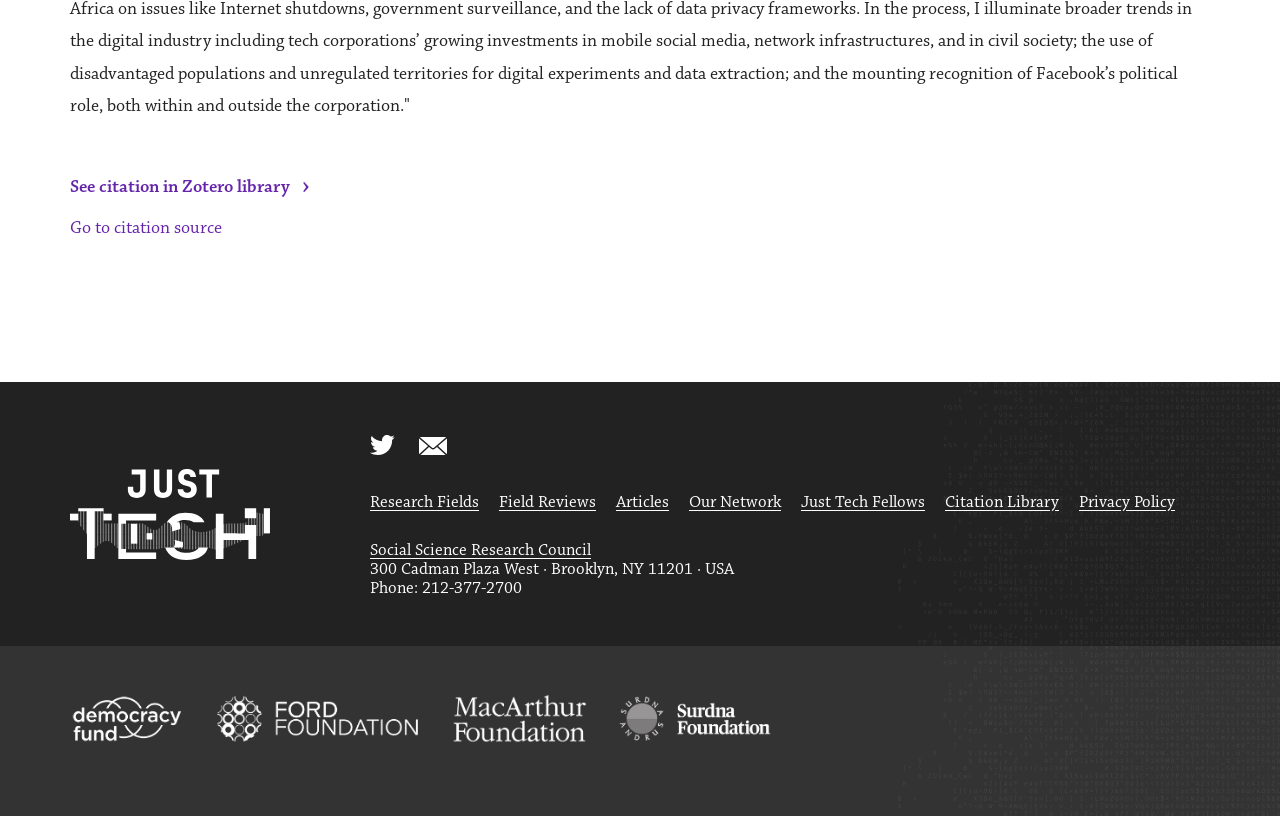Determine the bounding box coordinates of the UI element described below. Use the format (top-left x, top-left y, bottom-right x, bottom-right y) with floating point numbers between 0 and 1: See citation in Zotero library

[0.055, 0.209, 0.227, 0.248]